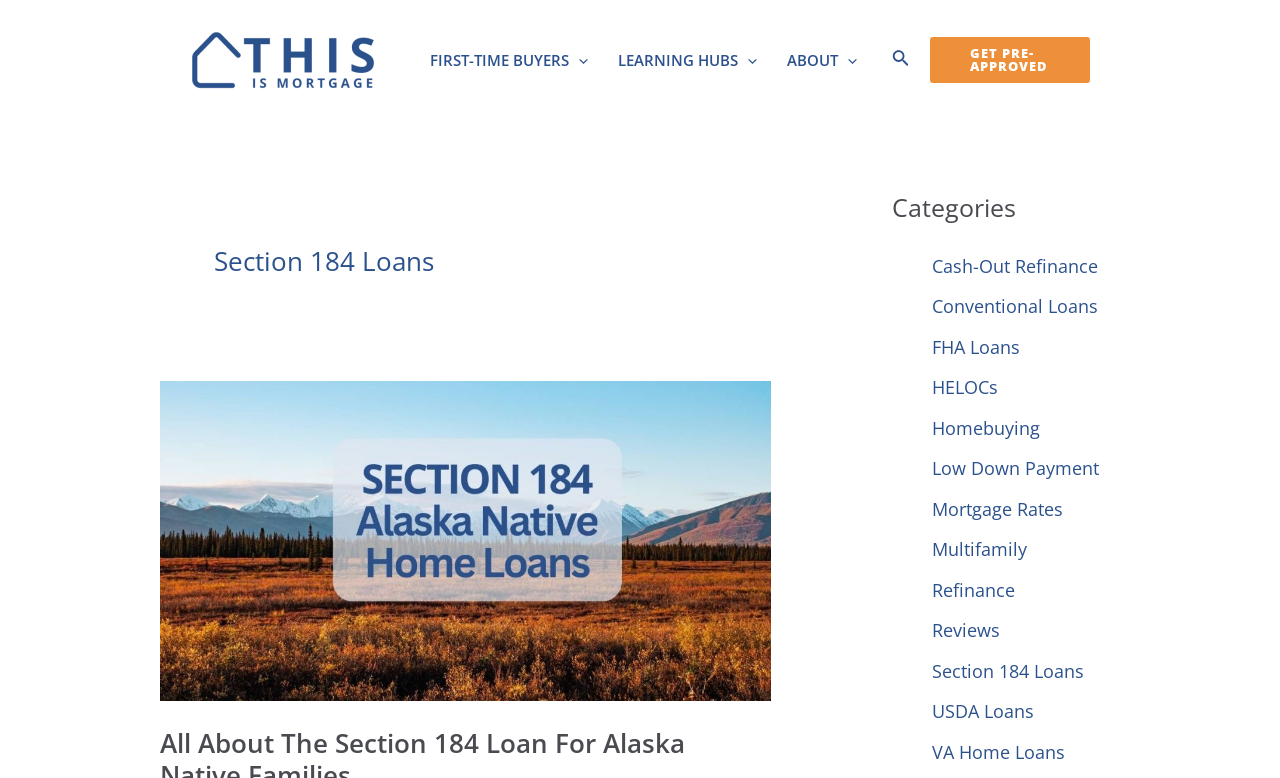How many menu toggles are there?
Provide a concise answer using a single word or phrase based on the image.

3